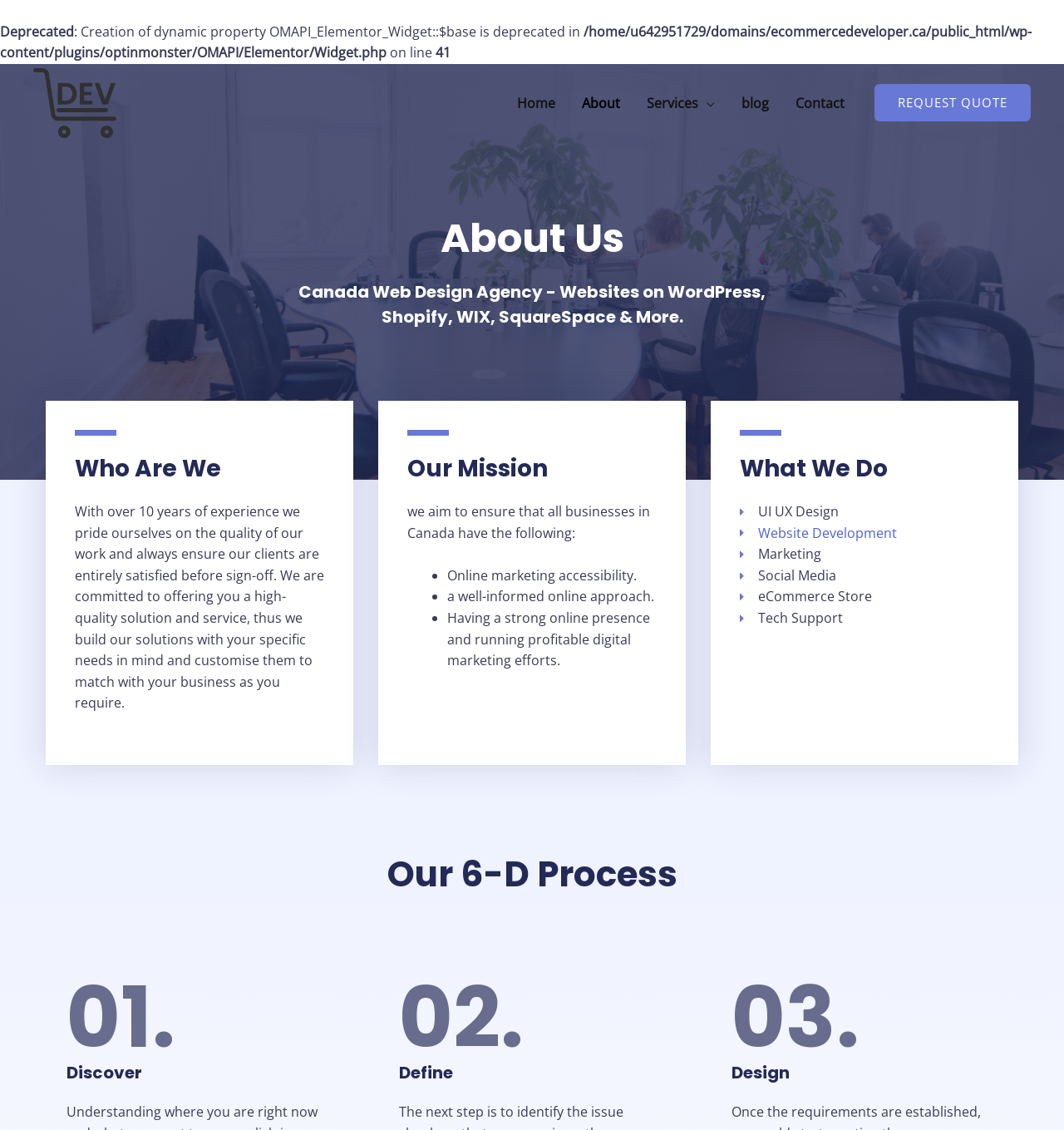Please answer the following question using a single word or phrase: What services does the company offer?

UI UX Design, Website Development, Marketing, Social Media, eCommerce Store, Tech Support